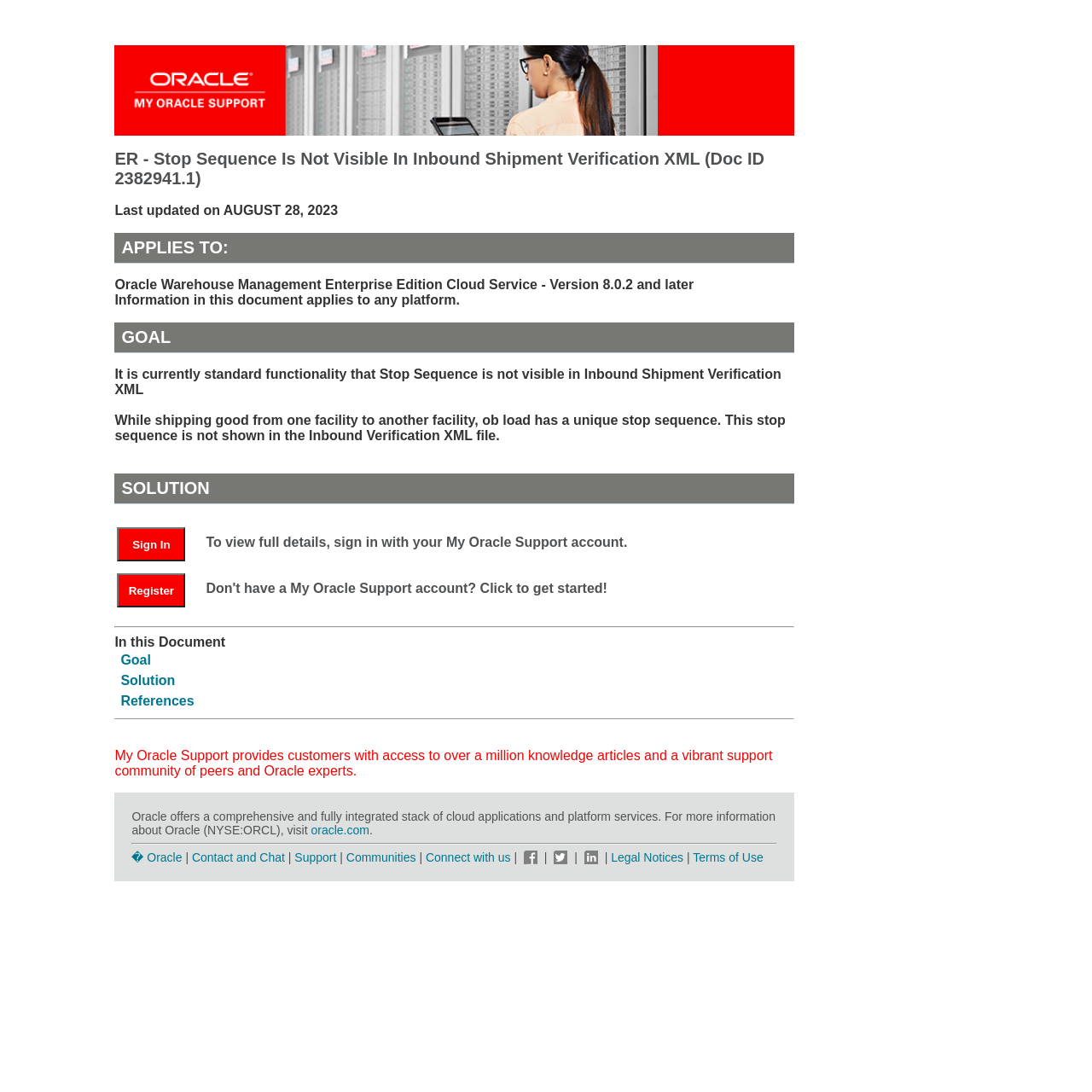Please answer the following question as detailed as possible based on the image: 
What is the goal of this document?

The goal of this document is to explain why the Stop Sequence is not visible in Inbound Shipment Verification XML, which is a standard functionality in Oracle Warehouse Management Enterprise Edition Cloud Service - Version 8.0.2 and later.